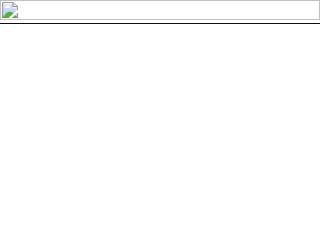What type of tree is the beetle perched on?
Refer to the image and provide a one-word or short phrase answer.

Holly tree